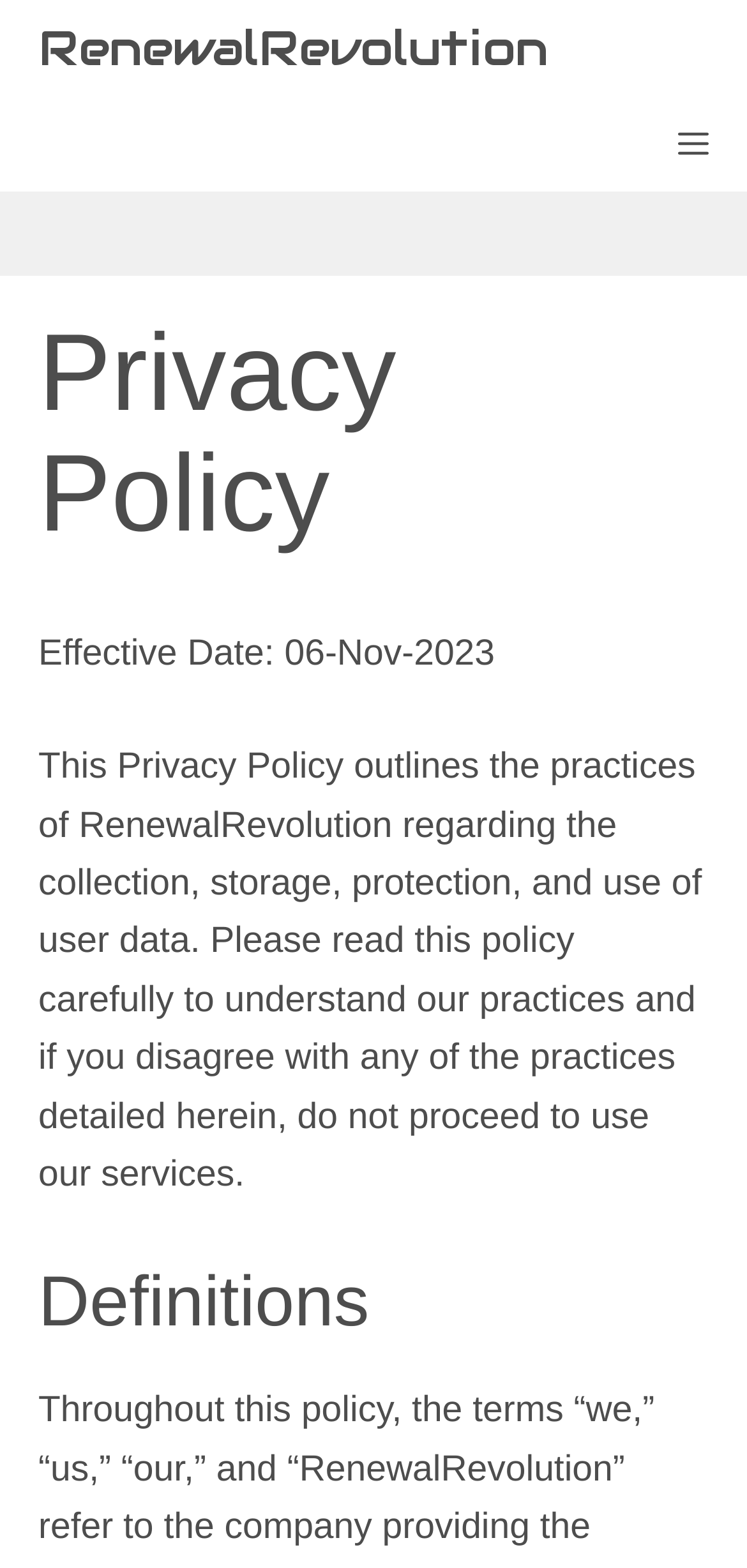What is the date mentioned on the webpage?
Please respond to the question thoroughly and include all relevant details.

I found the date '06-Nov-2023' mentioned on the webpage as 'Effective Date' which is a static text element located at the top of the page.